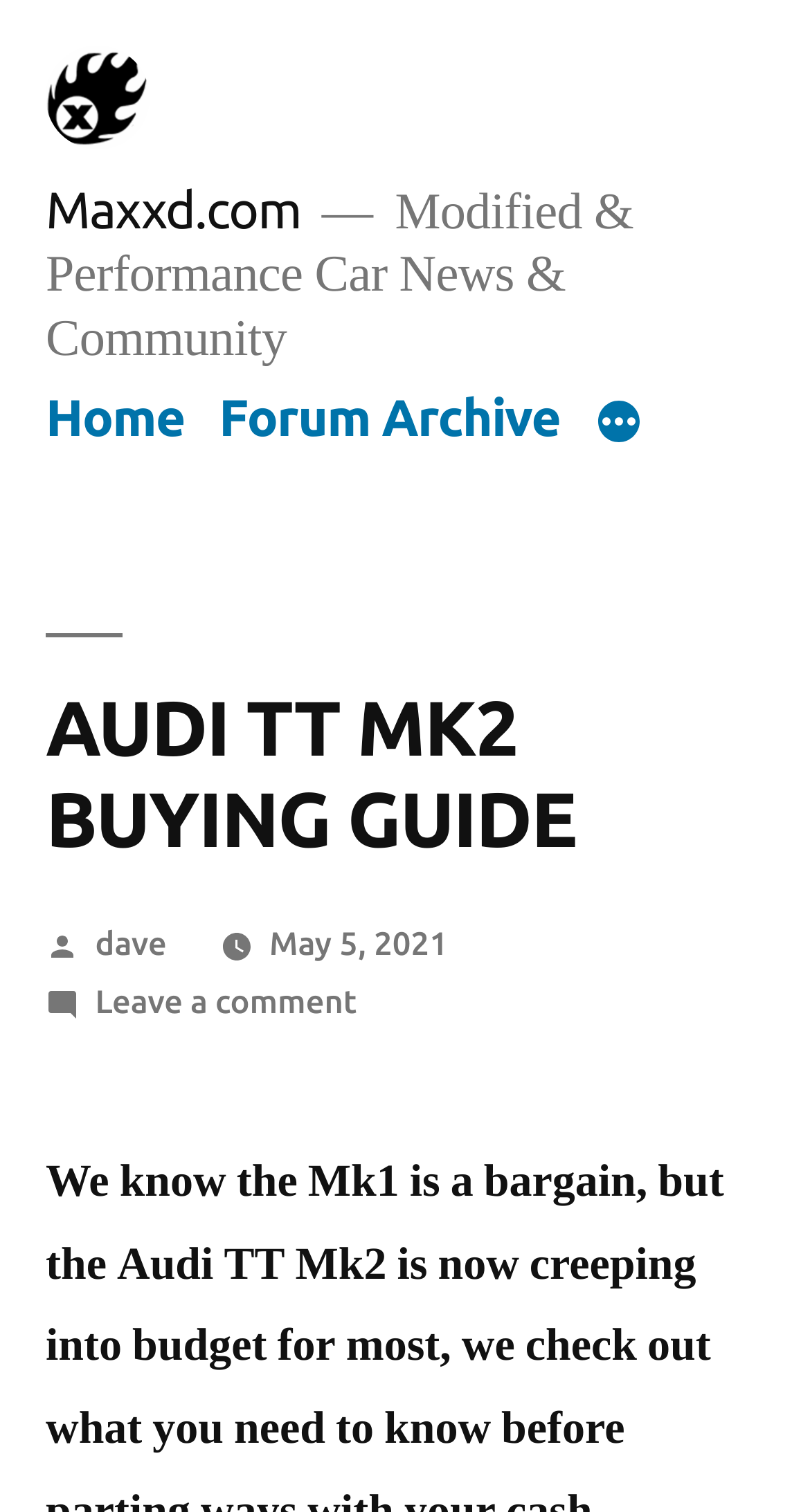Extract the bounding box coordinates for the UI element described as: "Forum Archive".

[0.27, 0.257, 0.692, 0.295]